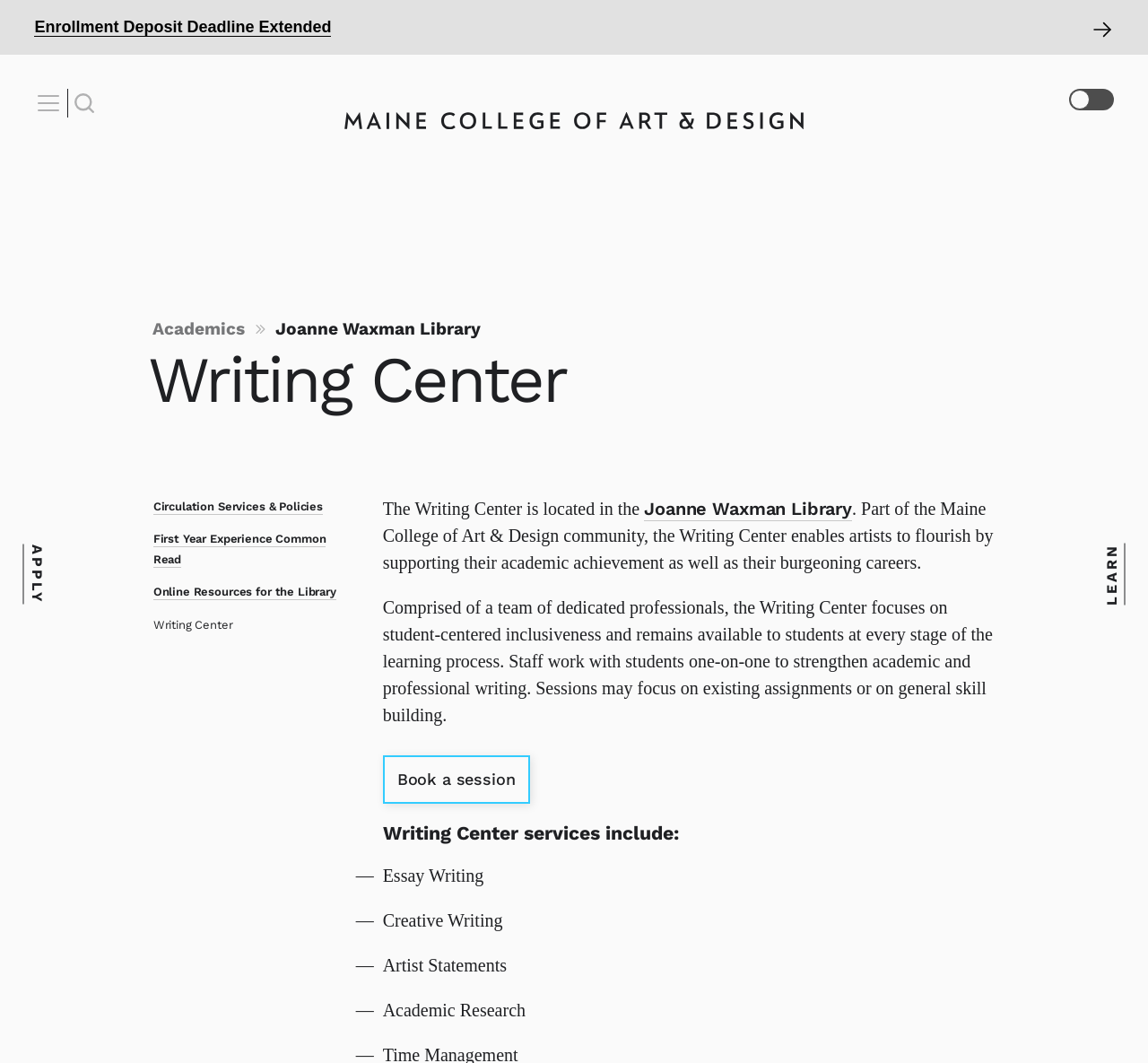Elaborate on the webpage's design and content in a detailed caption.

The webpage is about the Writing Center at the Maine College of Art & Design (MECA&D). At the top, there is a button to open an alert, accompanied by a small image and a static text announcing the enrollment deposit deadline extension. Below this, there is a link to the home page, accompanied by an image, and a checkbox to toggle dark mode.

On the left side, there are three links: "APPLY", "LEARN", and a button to open the navigation menu, which has an image. On the right side, there is a link to site search, accompanied by an image.

The main content of the page is divided into two sections. The first section has a heading "Academics Joanne Waxman Library" and a link to "Academics" with an image. The second section has a heading "Writing Center" and provides information about the Writing Center, including its location, mission, and services.

The Writing Center section has several links to specific resources, including "Circulation Services & Policies", "First Year Experience Common Read", "Online Resources for the Library", and "Writing Center". There is also a paragraph of text describing the Writing Center's mission and services, followed by a link to book a session.

Below this, there is a heading "Writing Center services include:" followed by a list of services, including "Essay Writing", "Creative Writing", "Artist Statements", and "Academic Research", each marked with a list marker.